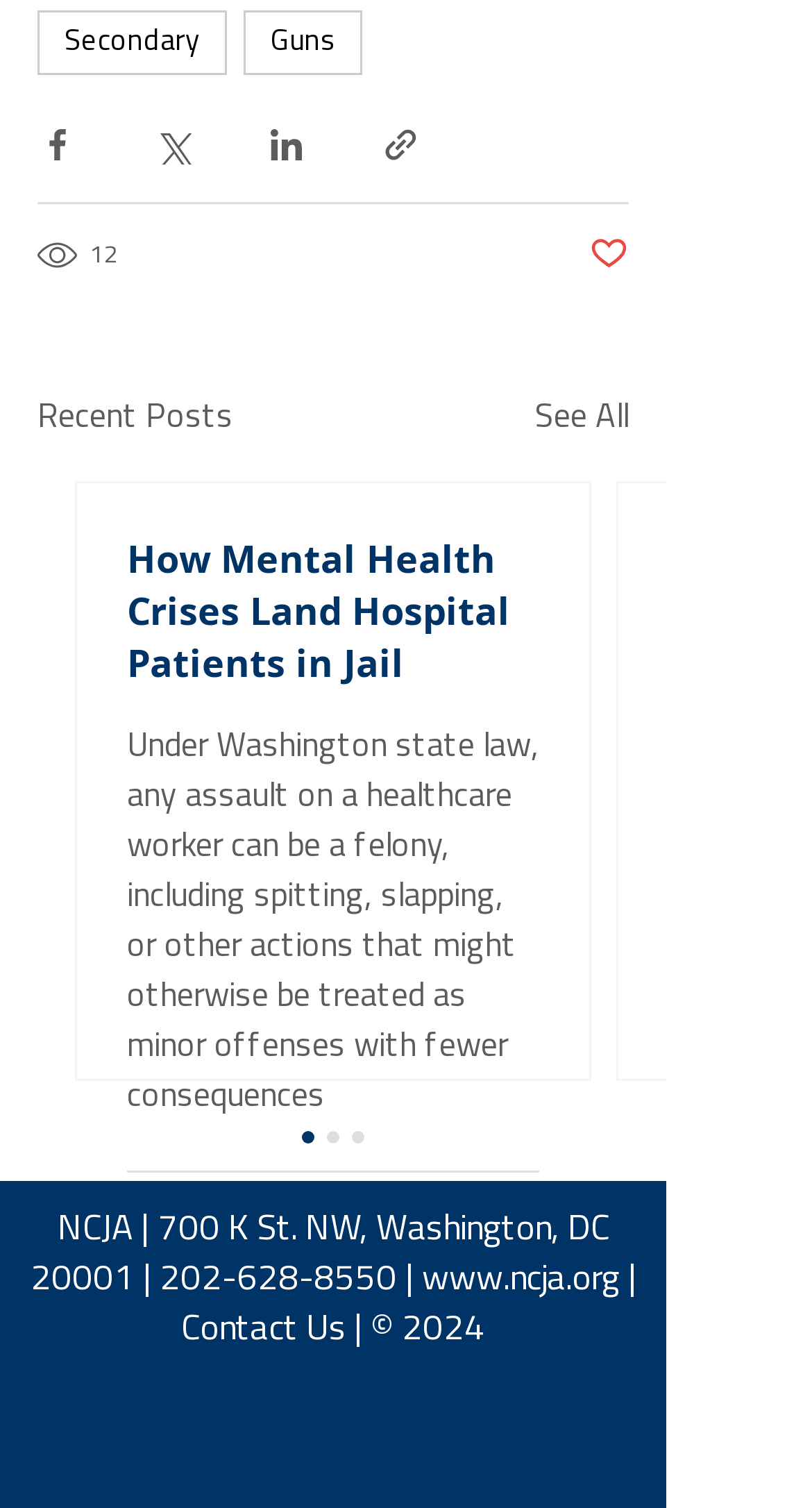Identify the coordinates of the bounding box for the element described below: "Post not marked as liked". Return the coordinates as four float numbers between 0 and 1: [left, top, right, bottom].

[0.615, 0.795, 0.664, 0.826]